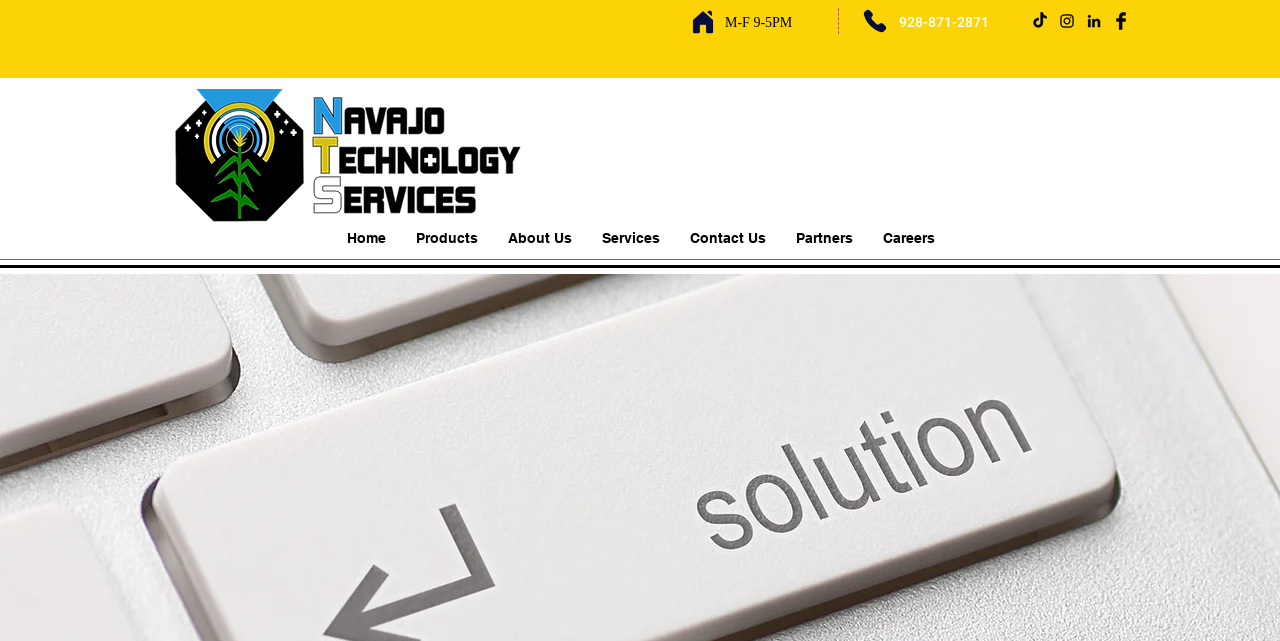How many social media links are there?
Please answer the question with as much detail as possible using the screenshot.

I counted the number of link elements within the 'Social Bar' list, which are TikTok, Instagram, LinkedIn, and Facebook, and found that there are 4 social media links.